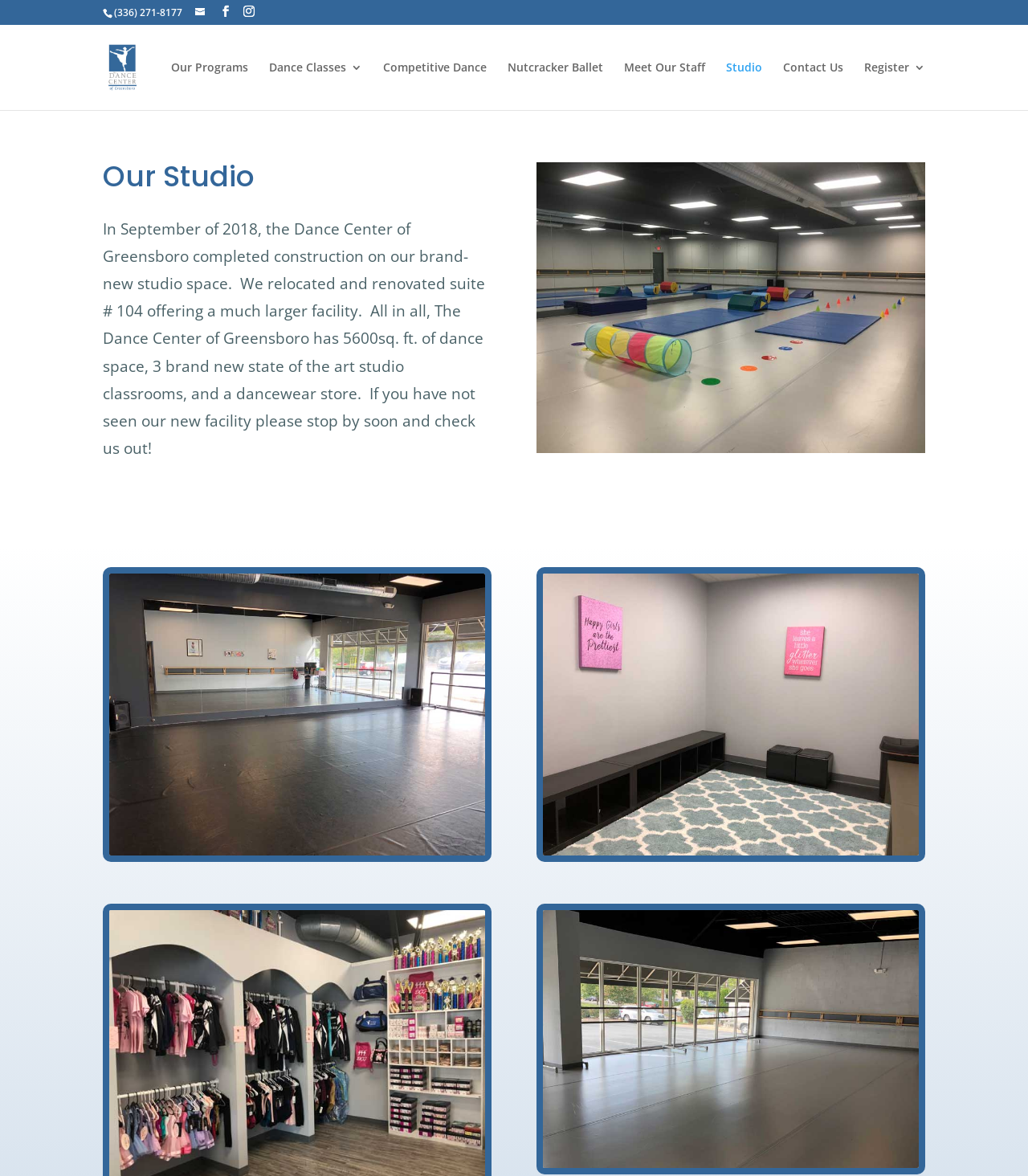Determine the bounding box coordinates of the clickable element to achieve the following action: 'Click on the link to learn more about Arkonik'. Provide the coordinates as four float values between 0 and 1, formatted as [left, top, right, bottom].

None